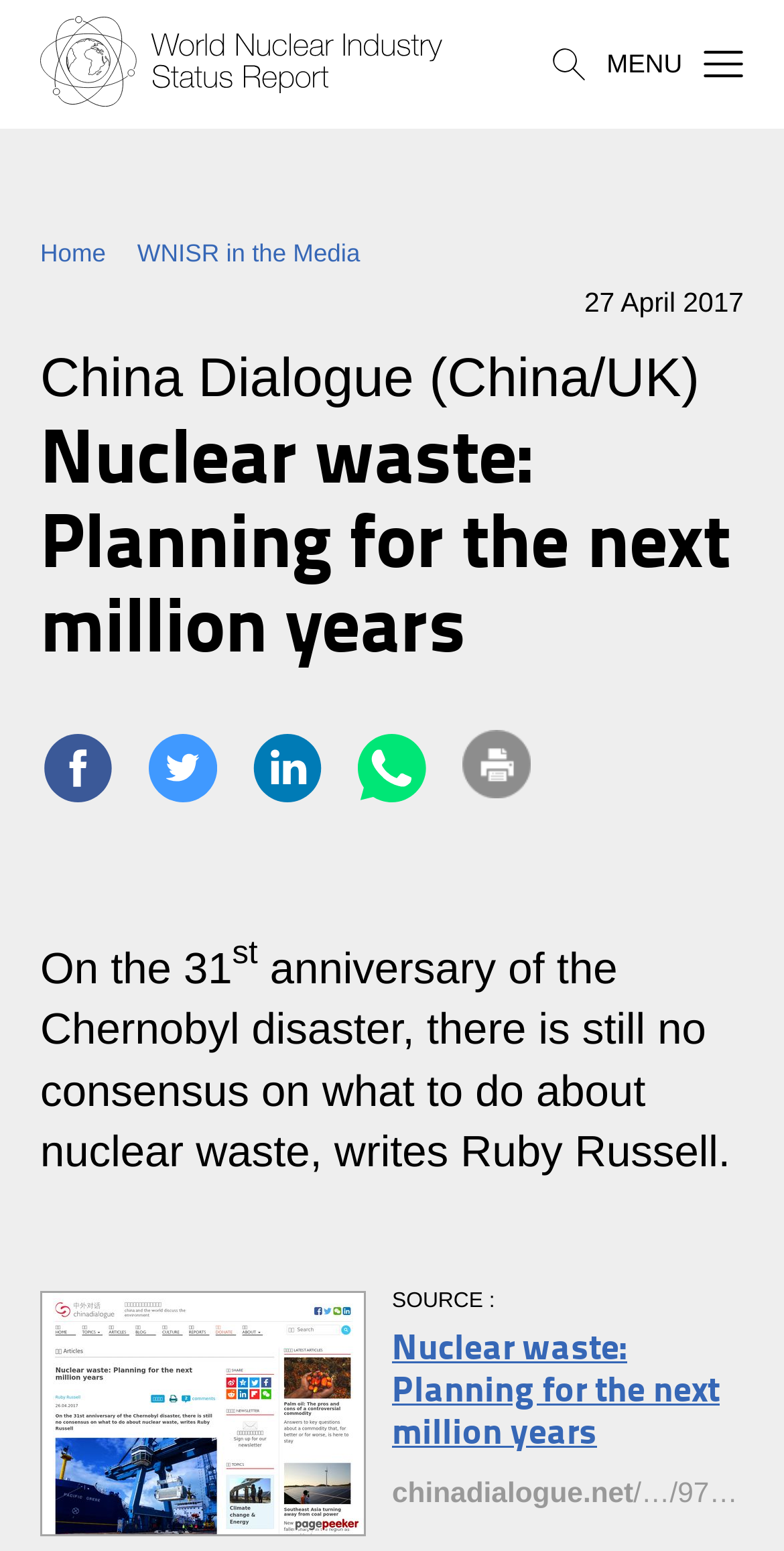Please identify the bounding box coordinates of the element that needs to be clicked to execute the following command: "Share on Twitter". Provide the bounding box using four float numbers between 0 and 1, formatted as [left, top, right, bottom].

[0.185, 0.471, 0.282, 0.52]